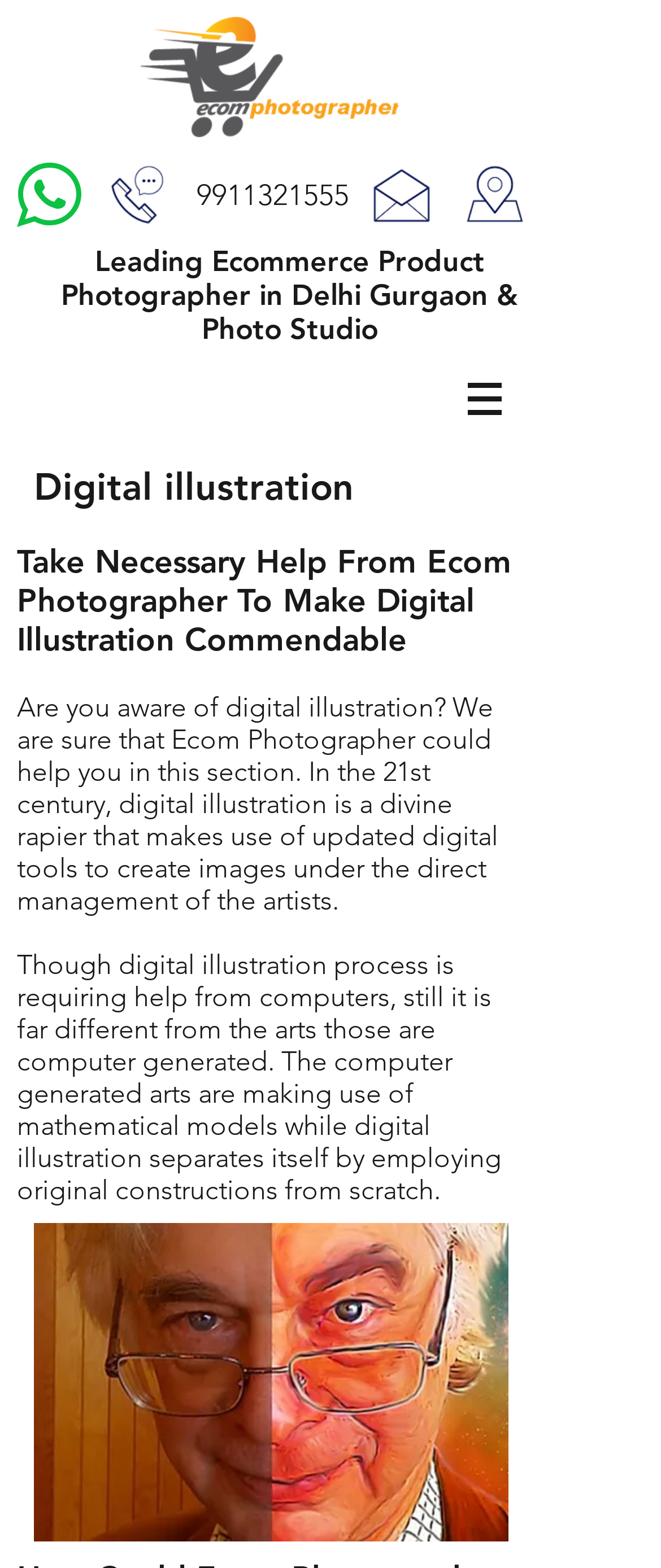Articulate a detailed summary of the webpage's content and design.

The webpage is about digital illustration, with a prominent logo at the top left corner. Below the logo, there are three small images aligned horizontally, followed by a heading that reads "Leading Ecommerce Product Photographer in Delhi Gurgaon & Photo Studio". 

On the top right corner, there is a navigation menu labeled "Site" with a dropdown button. The menu has a heading "Digital illustration" and a button with an image. 

The main content of the webpage is divided into sections. The first section has a heading "Take Necessary Help From Ecom Photographer To Make Digital Illustration Commendable" and a paragraph of text that explains what digital illustration is and how it can be helped by Ecom Photographer. 

The second section has another paragraph of text that differentiates digital illustration from computer-generated arts, highlighting the original constructions from scratch in digital illustration. 

At the bottom of the page, there is a large image that takes up most of the width of the page.